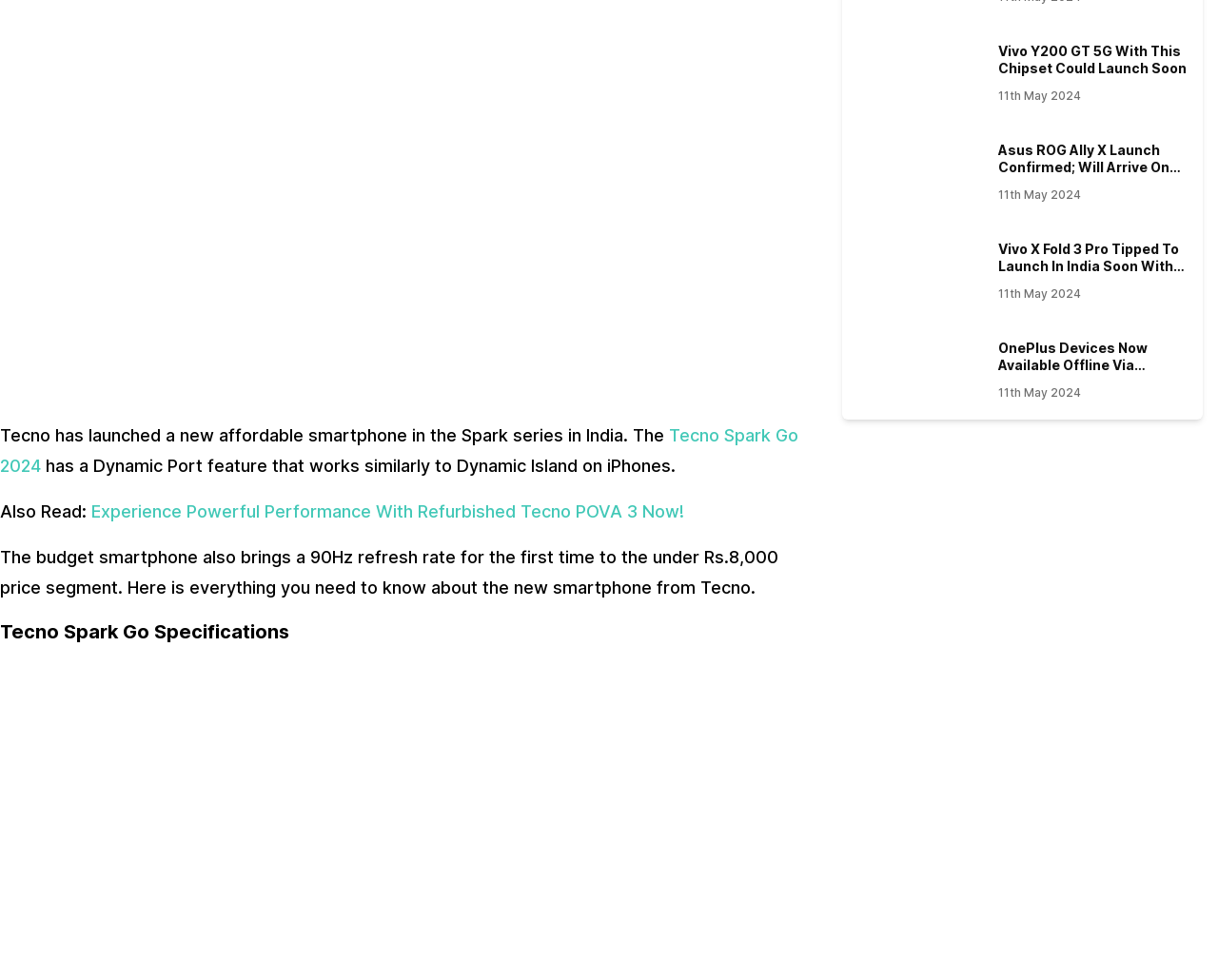Please answer the following question using a single word or phrase: What is the starting price of the Tecno Spark Go 2024 in India?

Rs.6,699